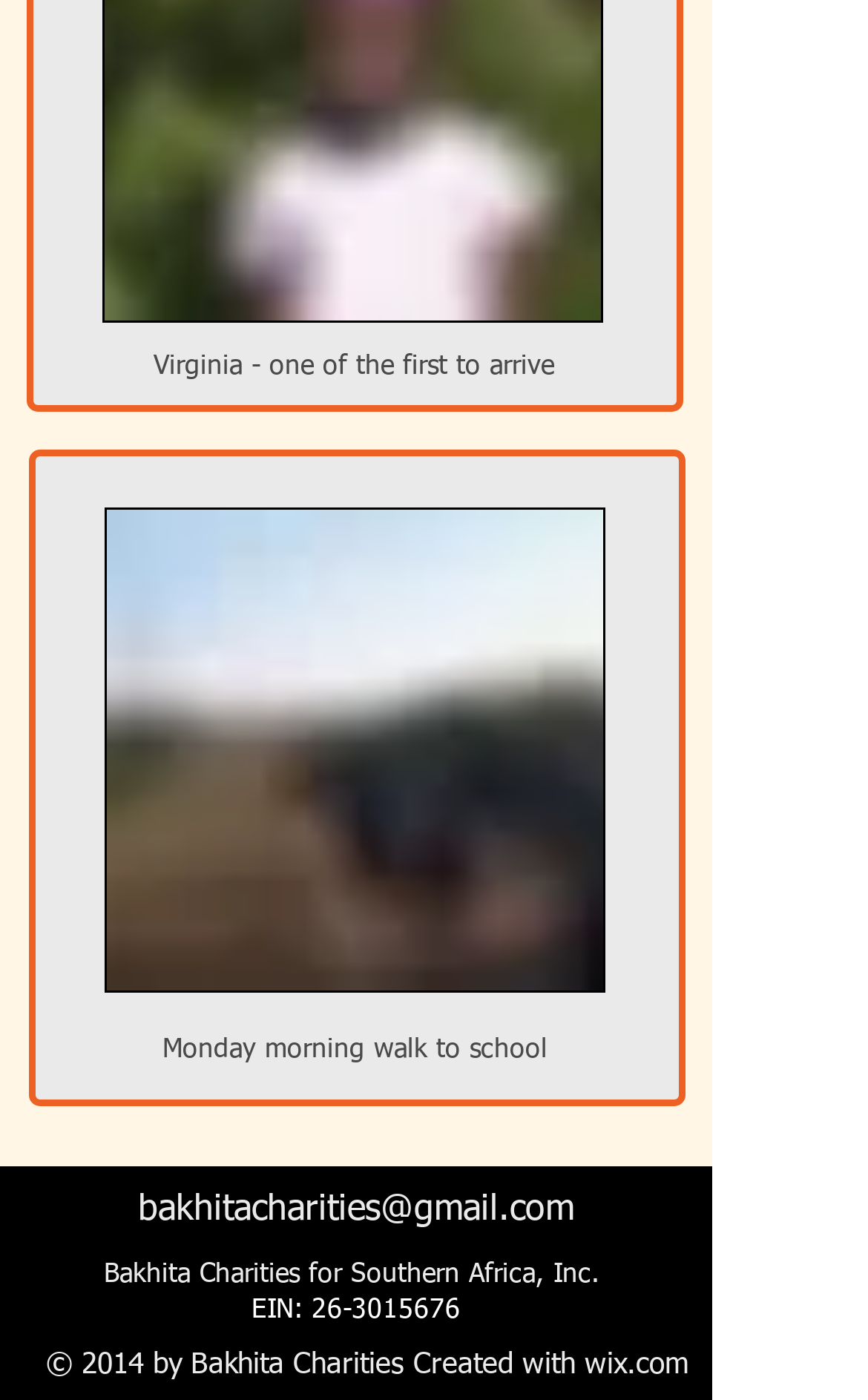What is the EIN number?
Give a thorough and detailed response to the question.

The EIN number is provided as a link element '26-3015676' which is located at the bottom of the webpage, next to the text 'EIN:'.